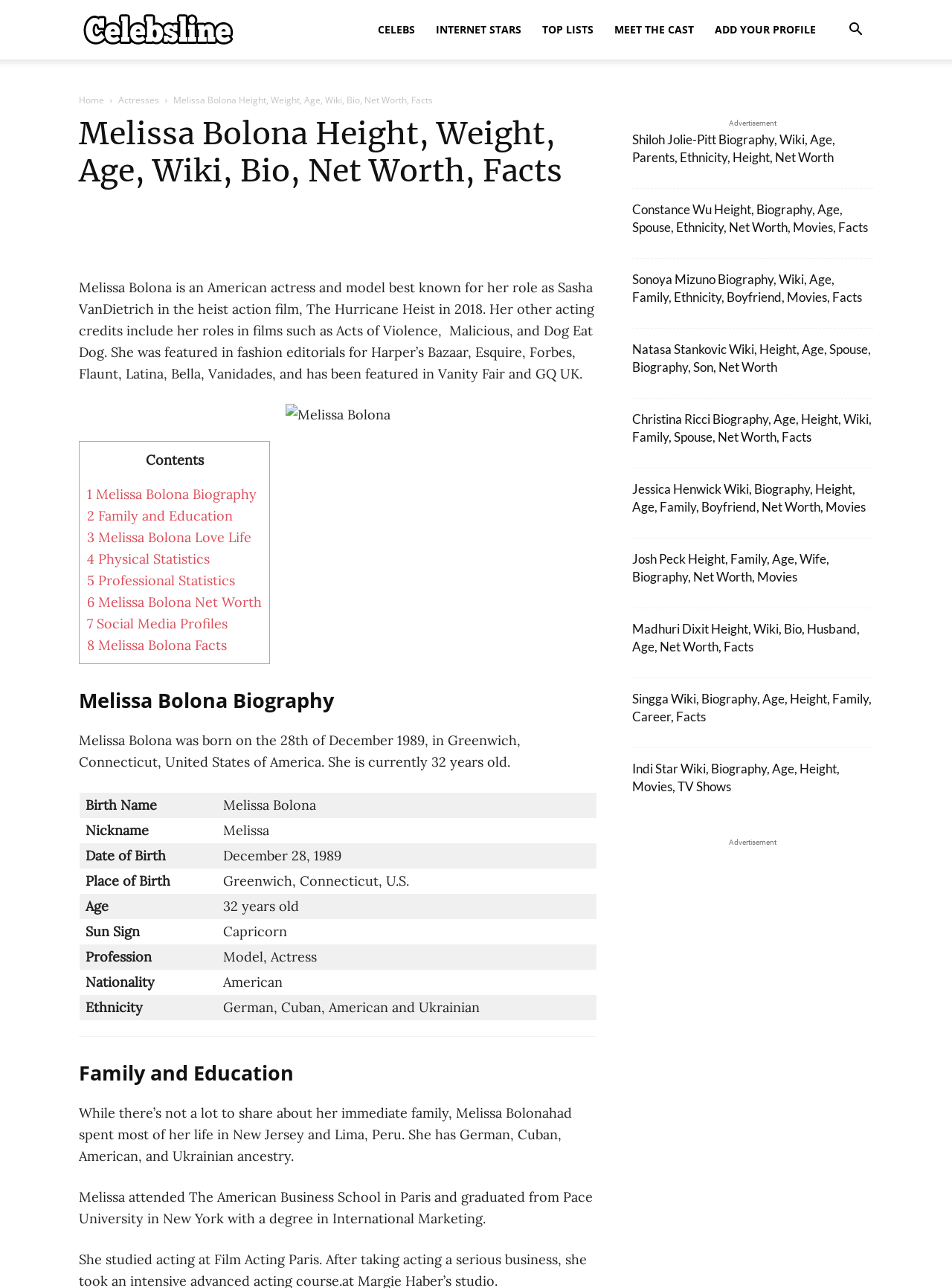What is Melissa Bolona's sun sign?
We need a detailed and meticulous answer to the question.

In the biography table, Melissa Bolona's sun sign is mentioned as Capricorn.